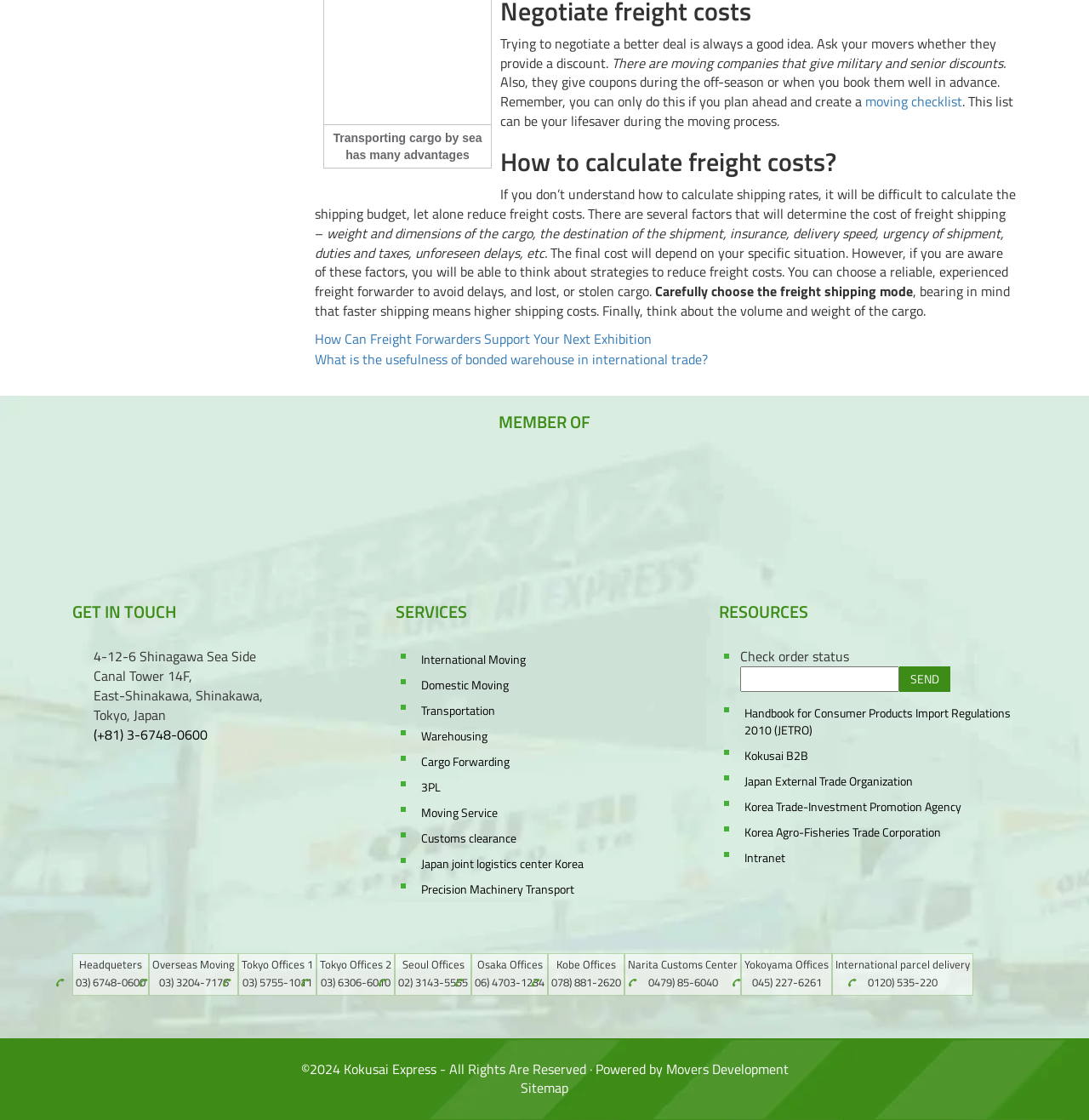Locate the bounding box coordinates of the item that should be clicked to fulfill the instruction: "Click the 'International Moving' link".

[0.383, 0.578, 0.637, 0.6]